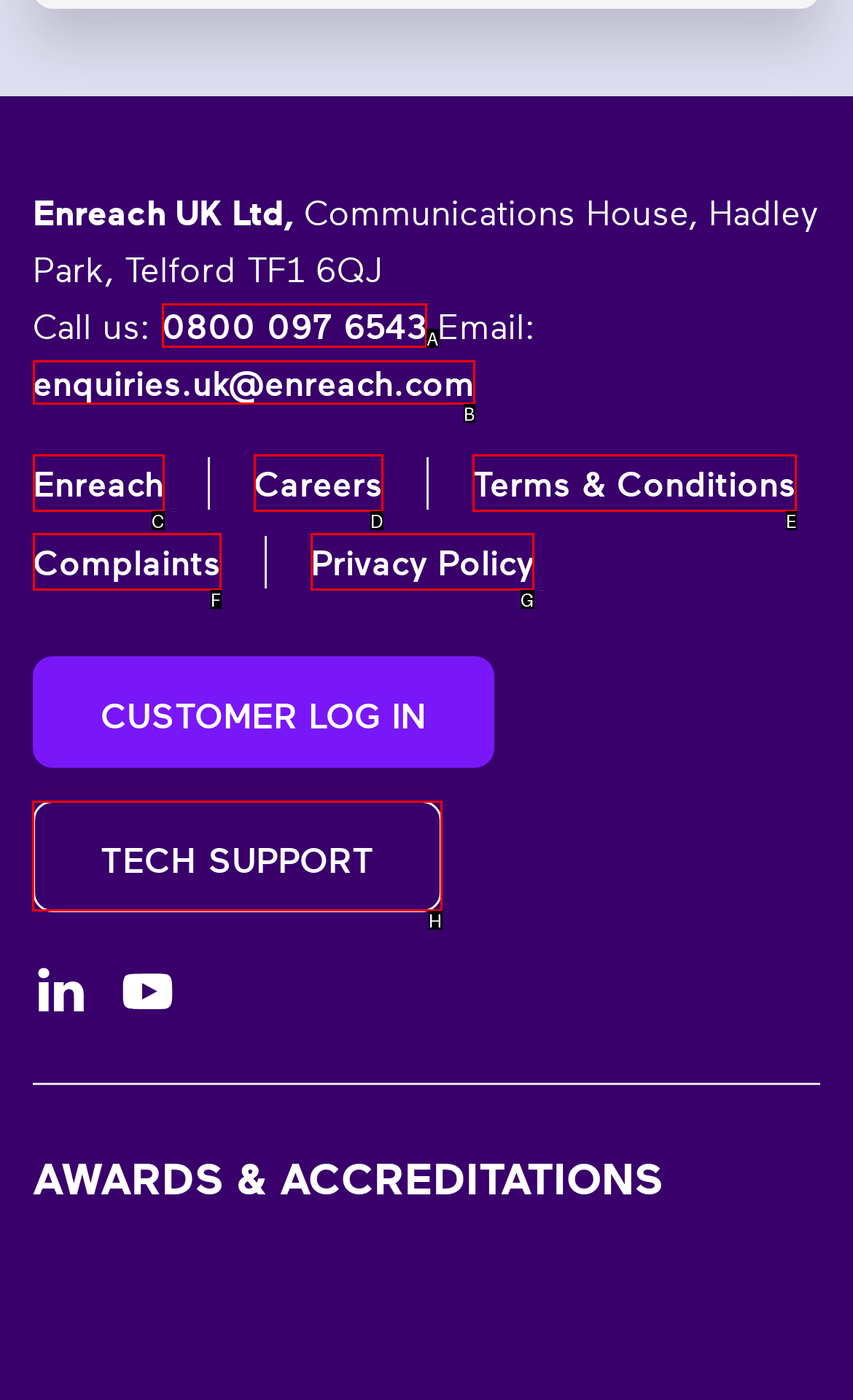Select the letter of the option that should be clicked to achieve the specified task: Get technical support. Respond with just the letter.

H